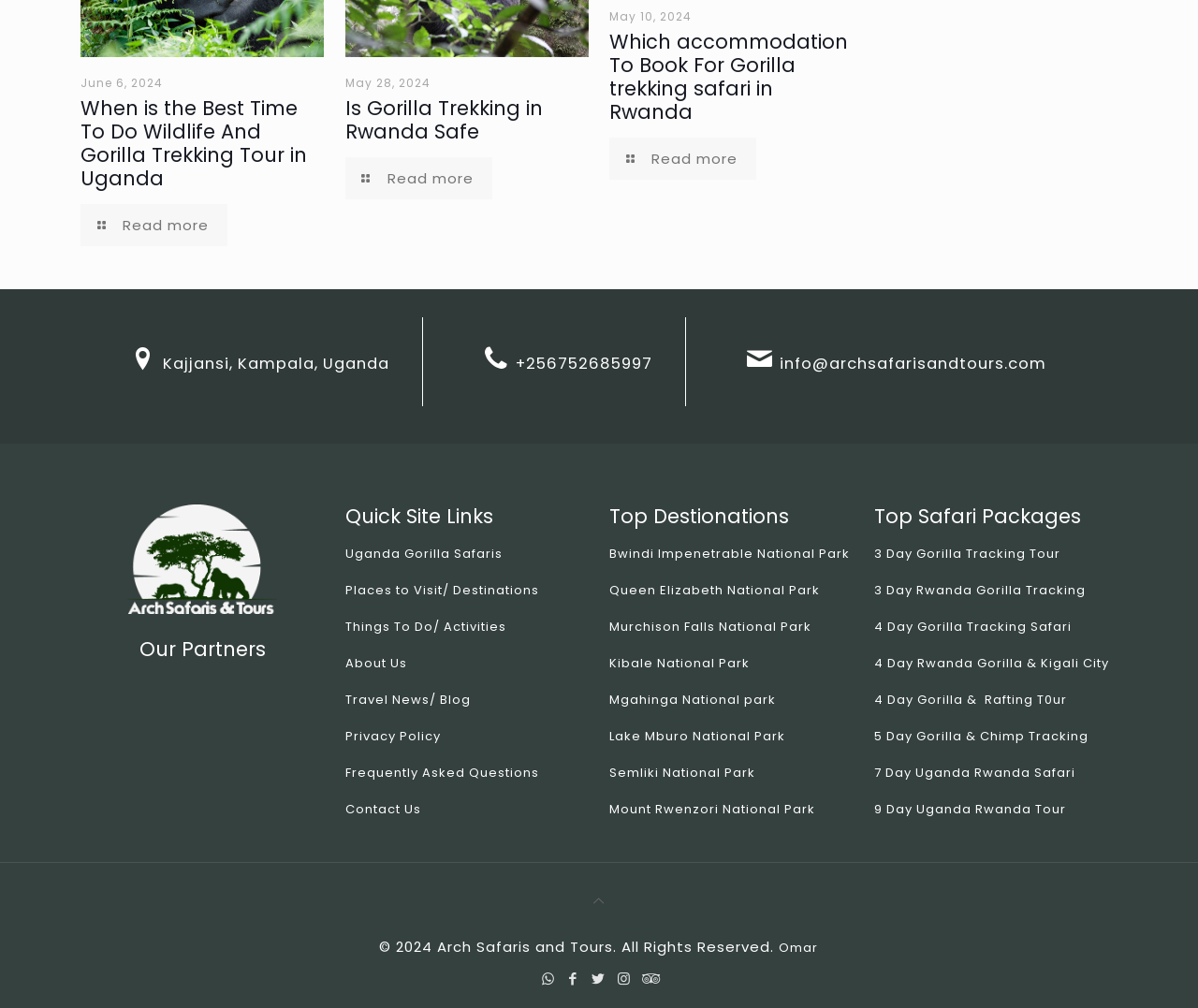Please locate the clickable area by providing the bounding box coordinates to follow this instruction: "Click on 'Dashboard YOUR DASHBOARD'".

None